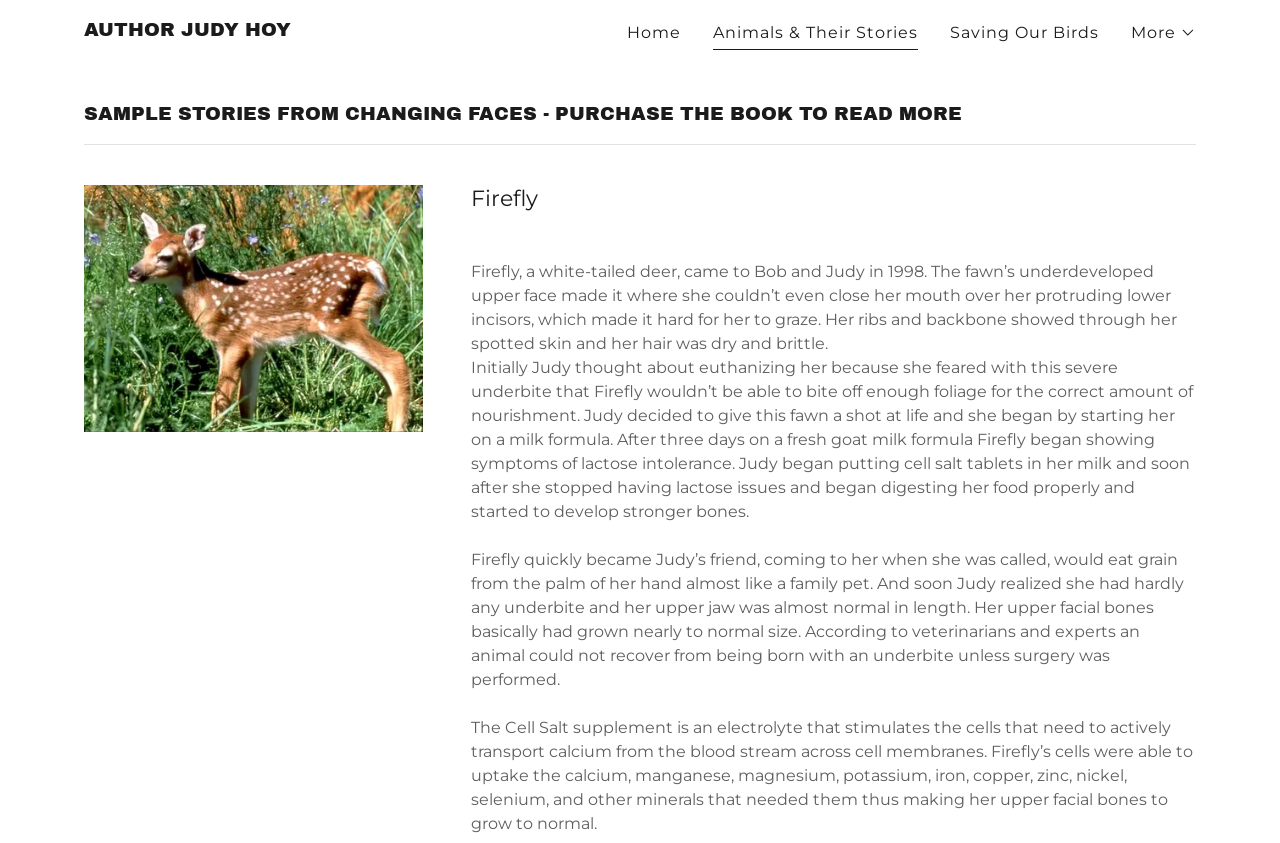What is the name of the deer in the story?
Using the image as a reference, give a one-word or short phrase answer.

Firefly